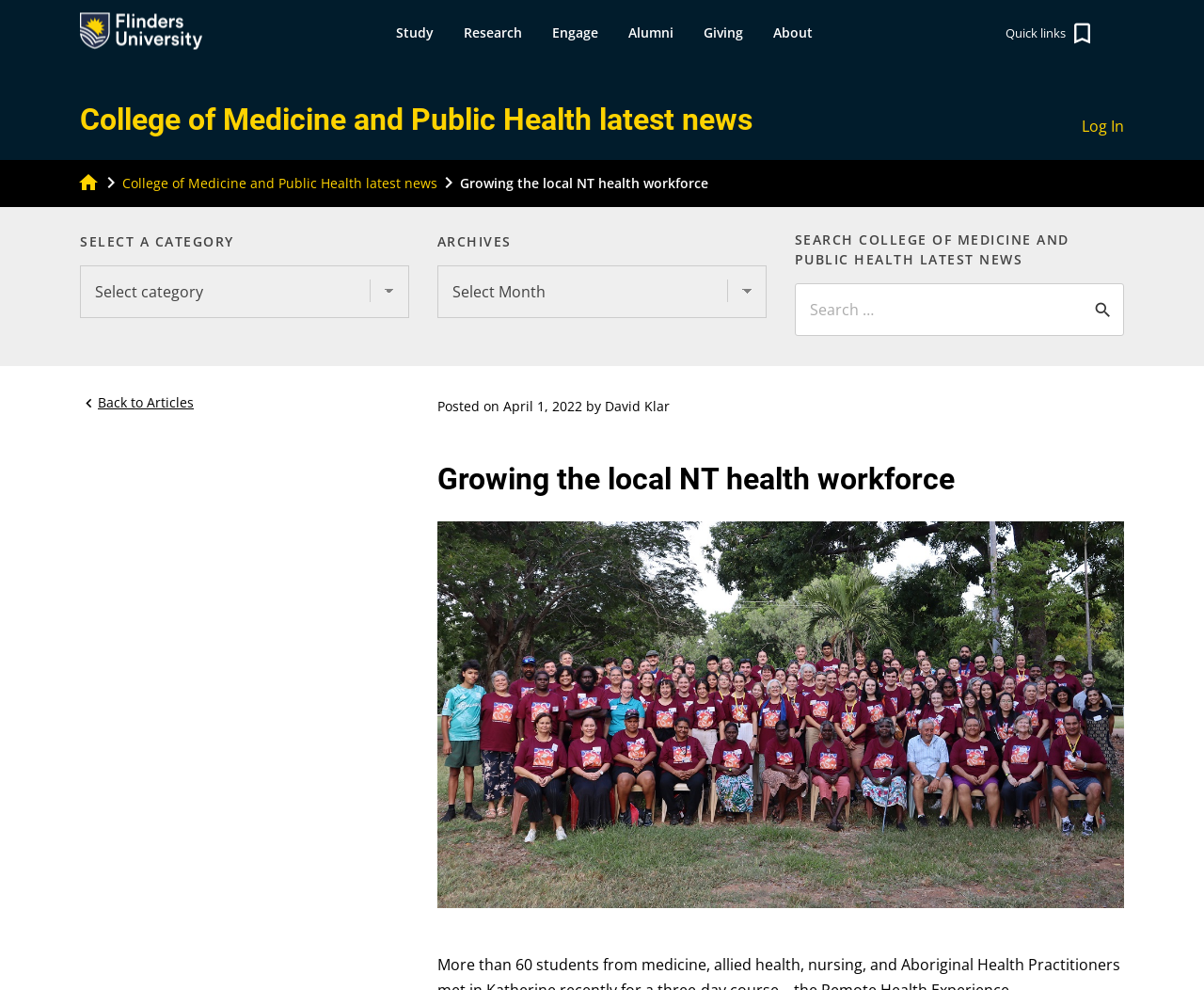Determine the bounding box coordinates of the region that needs to be clicked to achieve the task: "Select a category from the dropdown menu".

[0.066, 0.268, 0.34, 0.321]